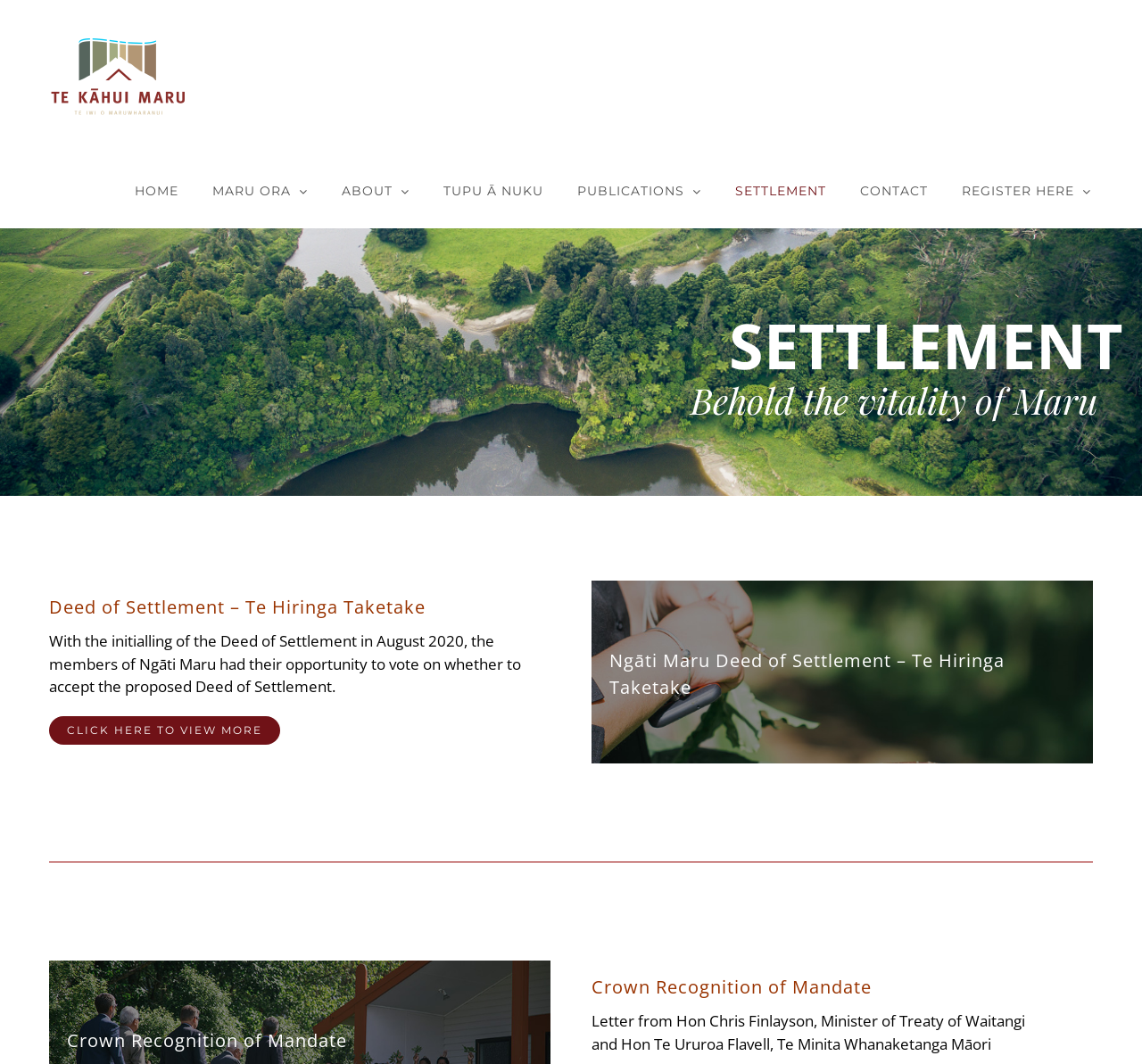Identify the bounding box coordinates for the UI element described as: "TUPU Ā NUKU". The coordinates should be provided as four floats between 0 and 1: [left, top, right, bottom].

[0.388, 0.144, 0.476, 0.215]